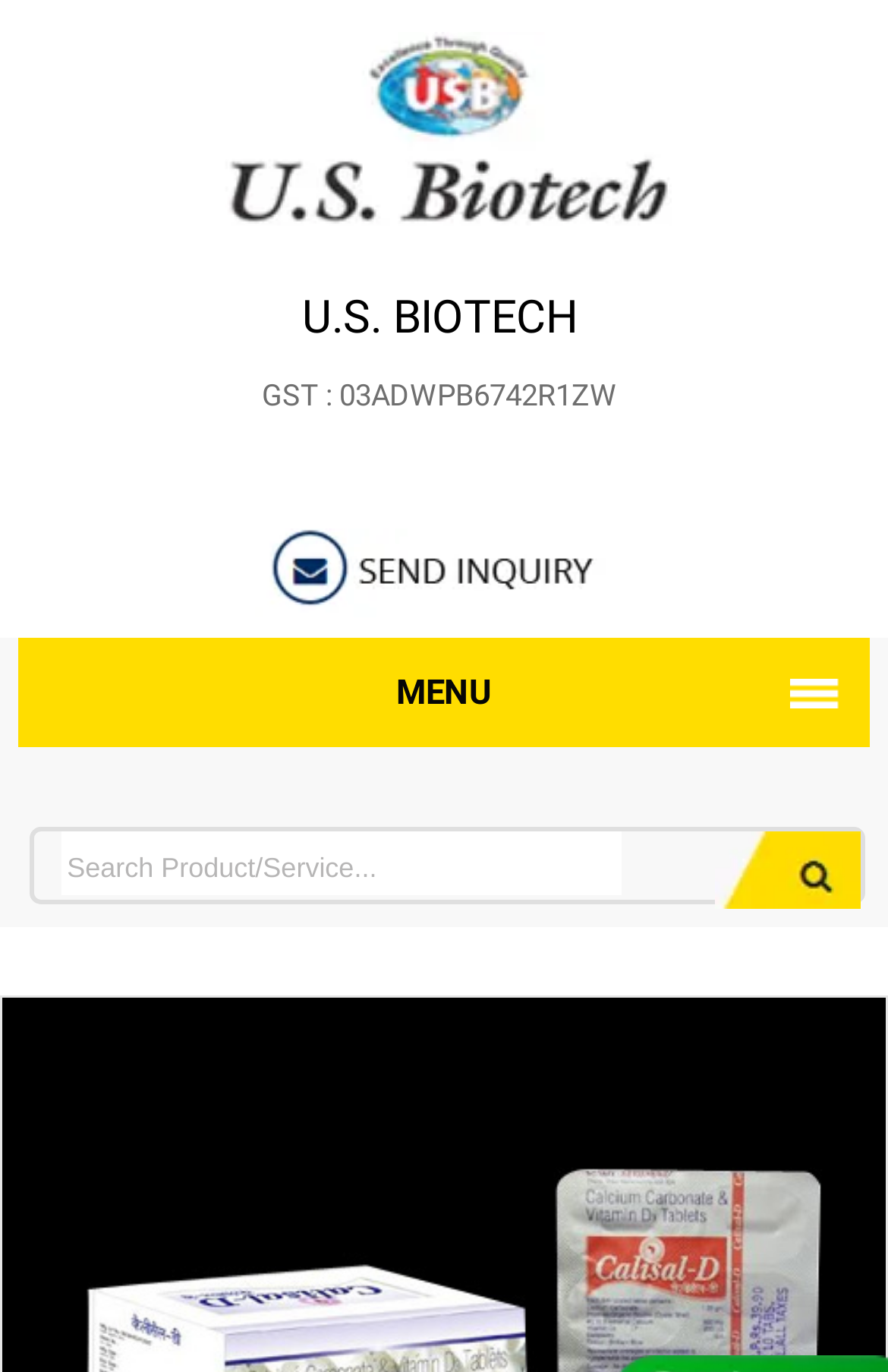Respond with a single word or phrase to the following question: What is the GST number of the company?

03ADWPB6742R1ZW